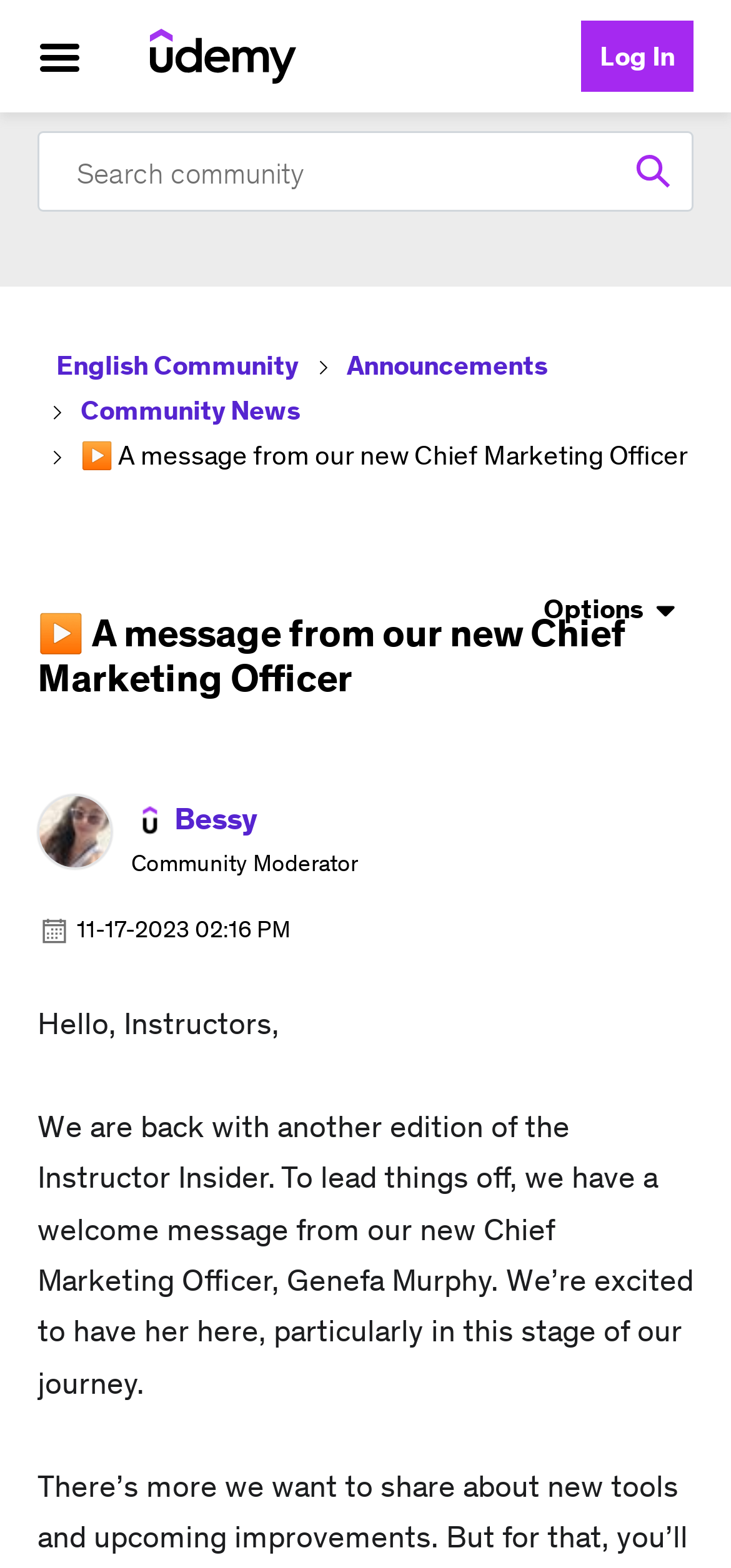Analyze the image and answer the question with as much detail as possible: 
What is the name of the new Chief Marketing Officer?

The answer can be found in the paragraph of text that starts with 'Hello, Instructors,'. The text mentions that the welcome message is from the new Chief Marketing Officer, Genefa Murphy.